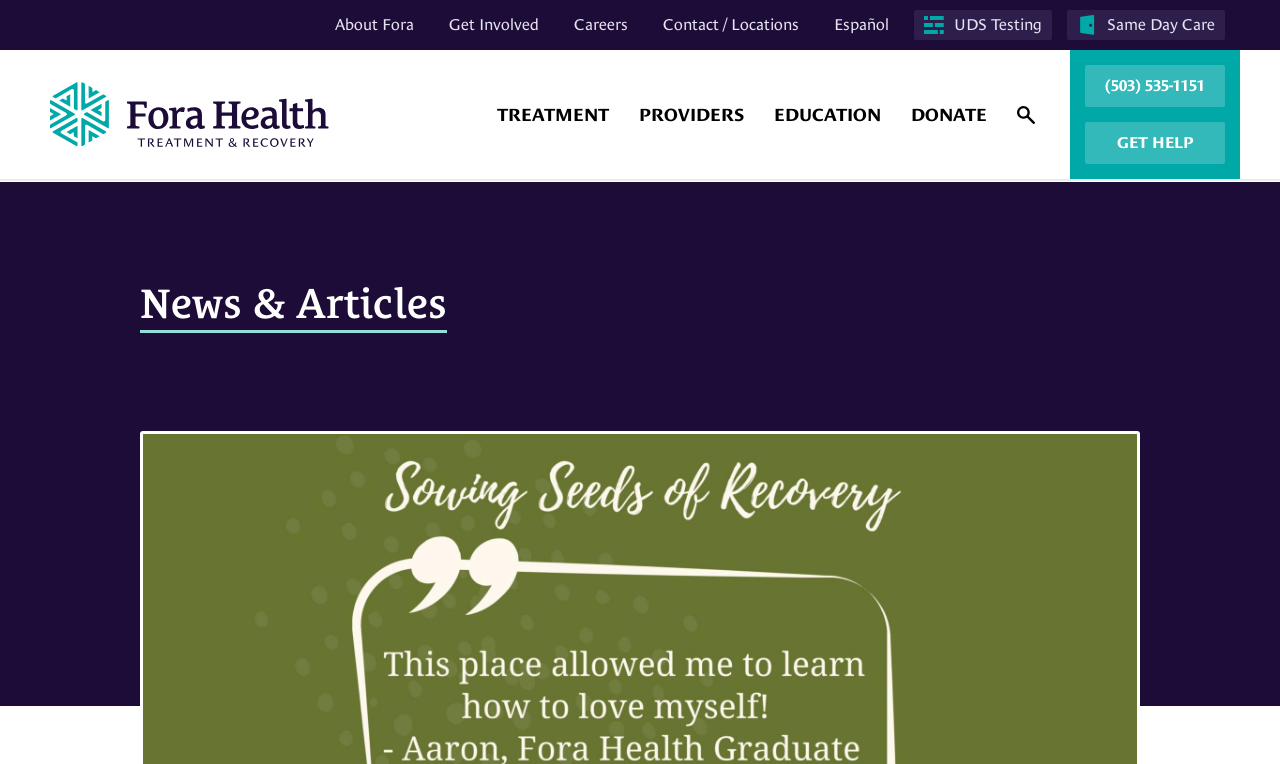Answer the following inquiry with a single word or phrase:
What is the organization's logo?

Fora Health Logo